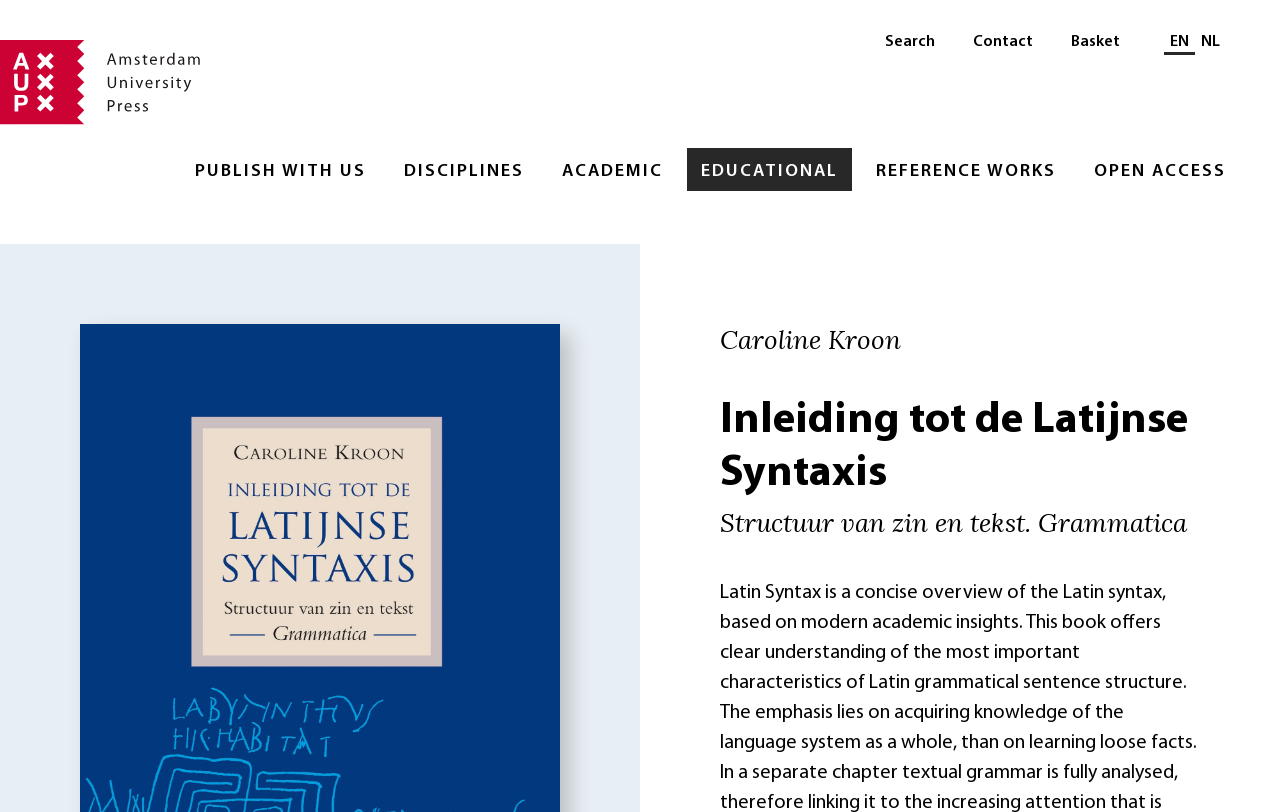How many headings are there on the webpage?
Please look at the screenshot and answer using one word or phrase.

3